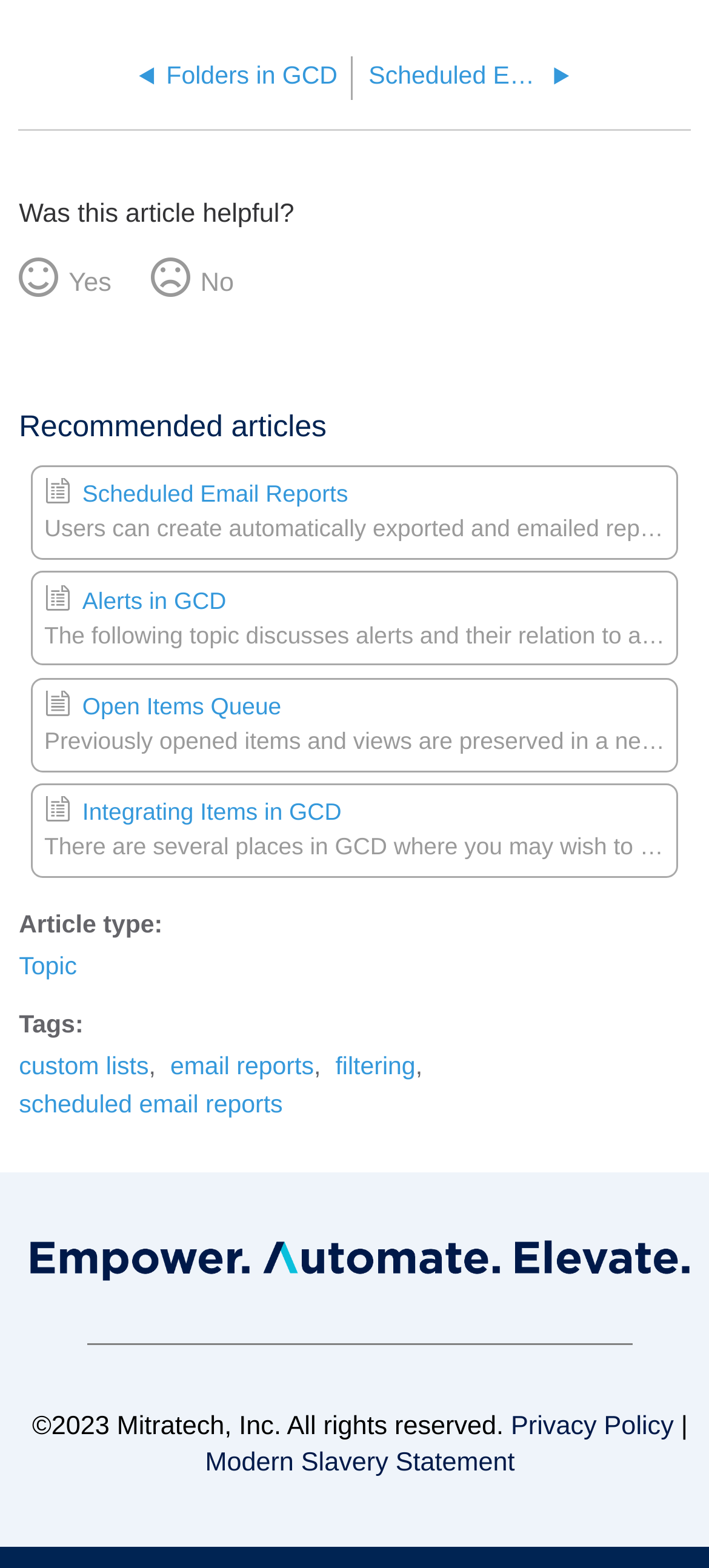Can you specify the bounding box coordinates of the area that needs to be clicked to fulfill the following instruction: "Click on Scheduled Email Reports"?

[0.52, 0.044, 0.819, 0.062]